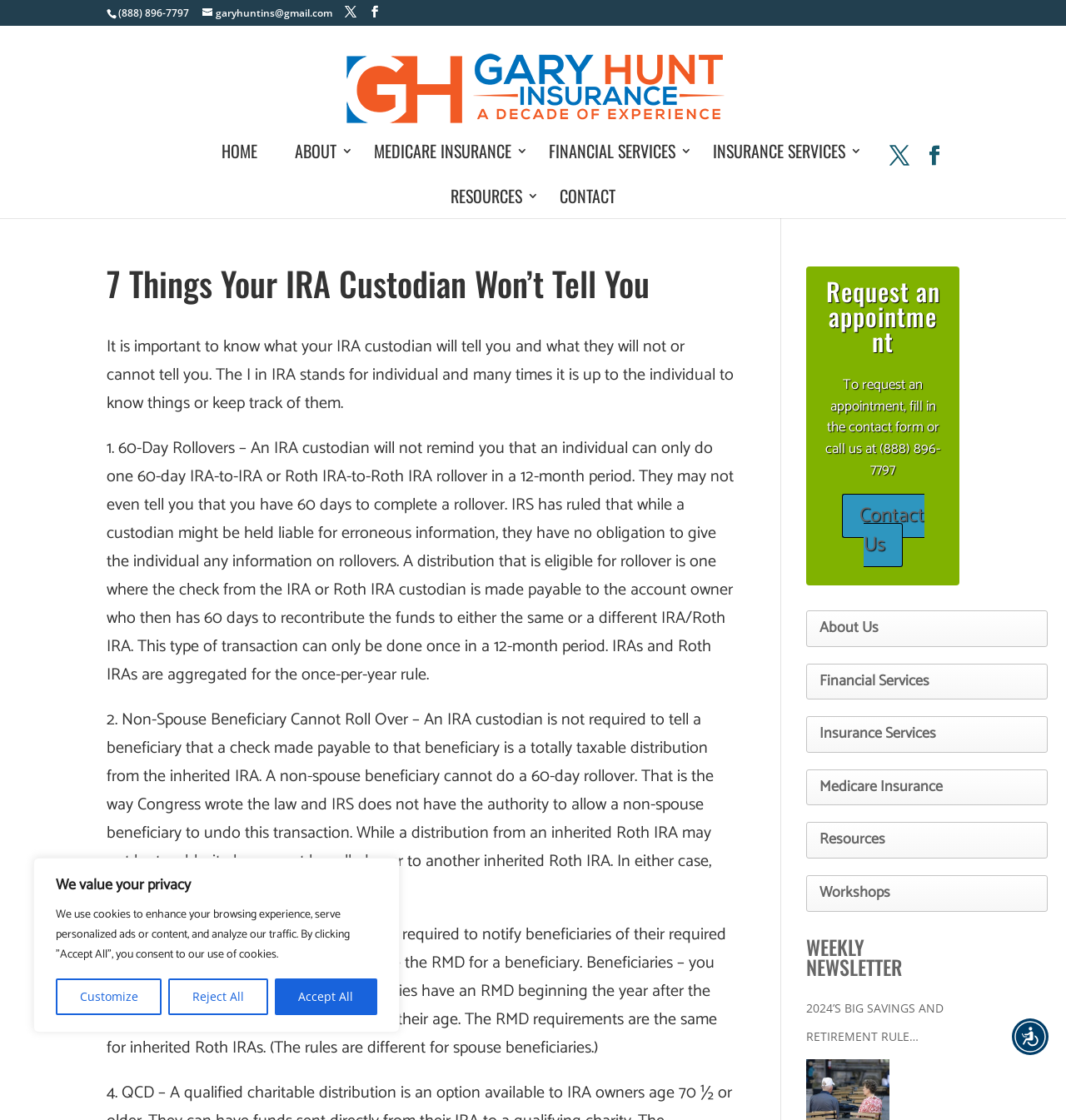How many points are discussed in the article about IRA custodians?
Analyze the image and deliver a detailed answer to the question.

The article about IRA custodians discusses three points, which are '60-Day Rollovers', 'Non-Spouse Beneficiary Cannot Roll Over', and 'Inherited RMDs'. These points are discussed in separate paragraphs with headings and detailed explanations.